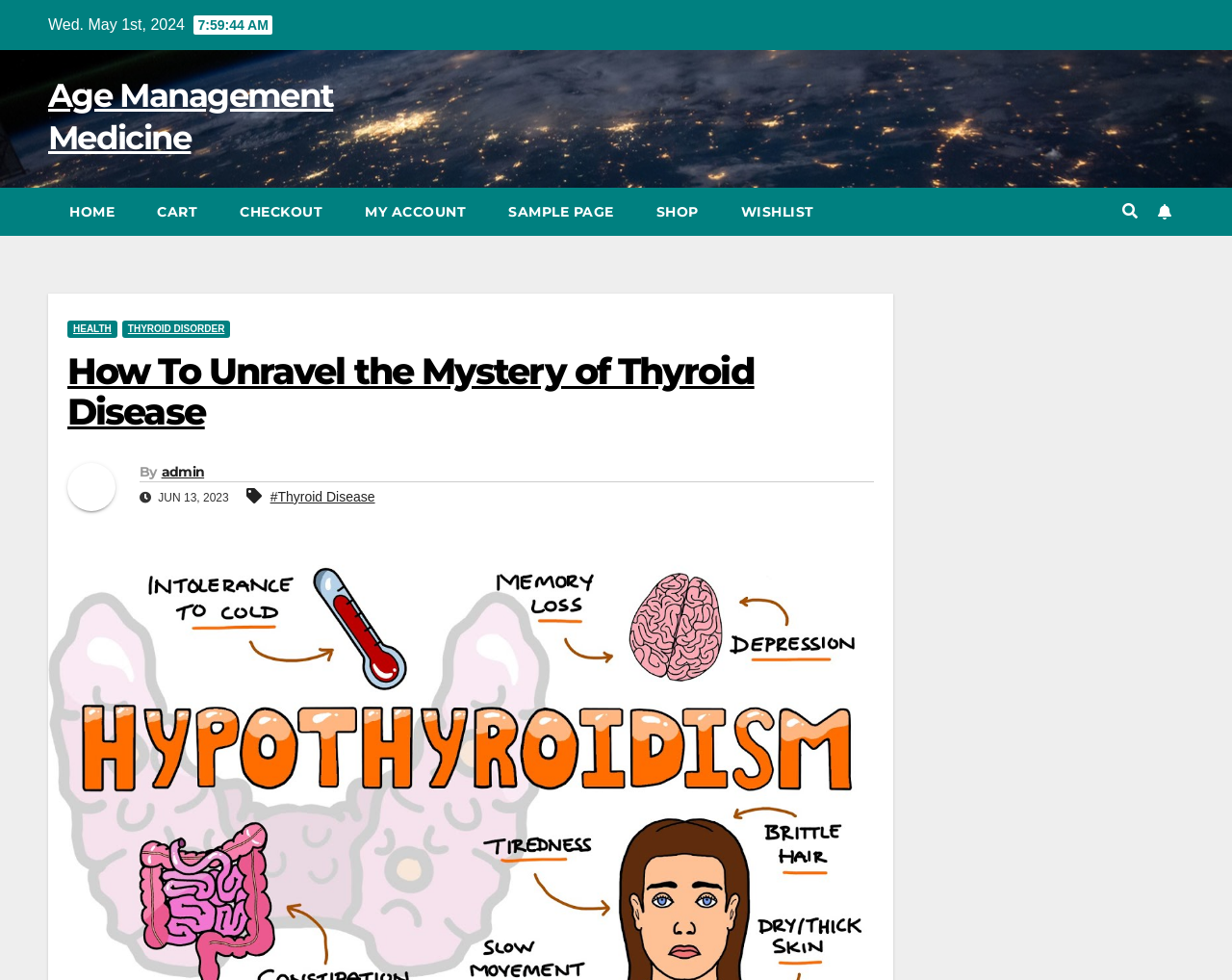Create a detailed summary of all the visual and textual information on the webpage.

The webpage is about thyroid disease, specifically focusing on unraveling its mystery. At the top left, there is a date "Wed. May 1st, 2024" and a link to "Age Management Medicine". Next to it, there are several navigation links, including "HOME", "CART", "CHECKOUT", "MY ACCOUNT", "SAMPLE PAGE", "SHOP", and "WISHLIST", which are aligned horizontally.

On the top right, there is a button with an icon and a link with a search icon. Below the navigation links, there is a sub-menu with links to "HEALTH" and "THYROID DISORDER". The main heading "How To Unravel the Mystery of Thyroid Disease" is centered on the page, with a permalink to the same title below it.

Under the main heading, there is a link, followed by a heading "By admin" and a link to the author's name "admin". The date "JUN 13, 2023" is placed next to the author's information. There is also a link to "#Thyroid Disease" on the same line. The overall content of the webpage is related to thyroid disease, with a focus on providing information and resources on the topic.